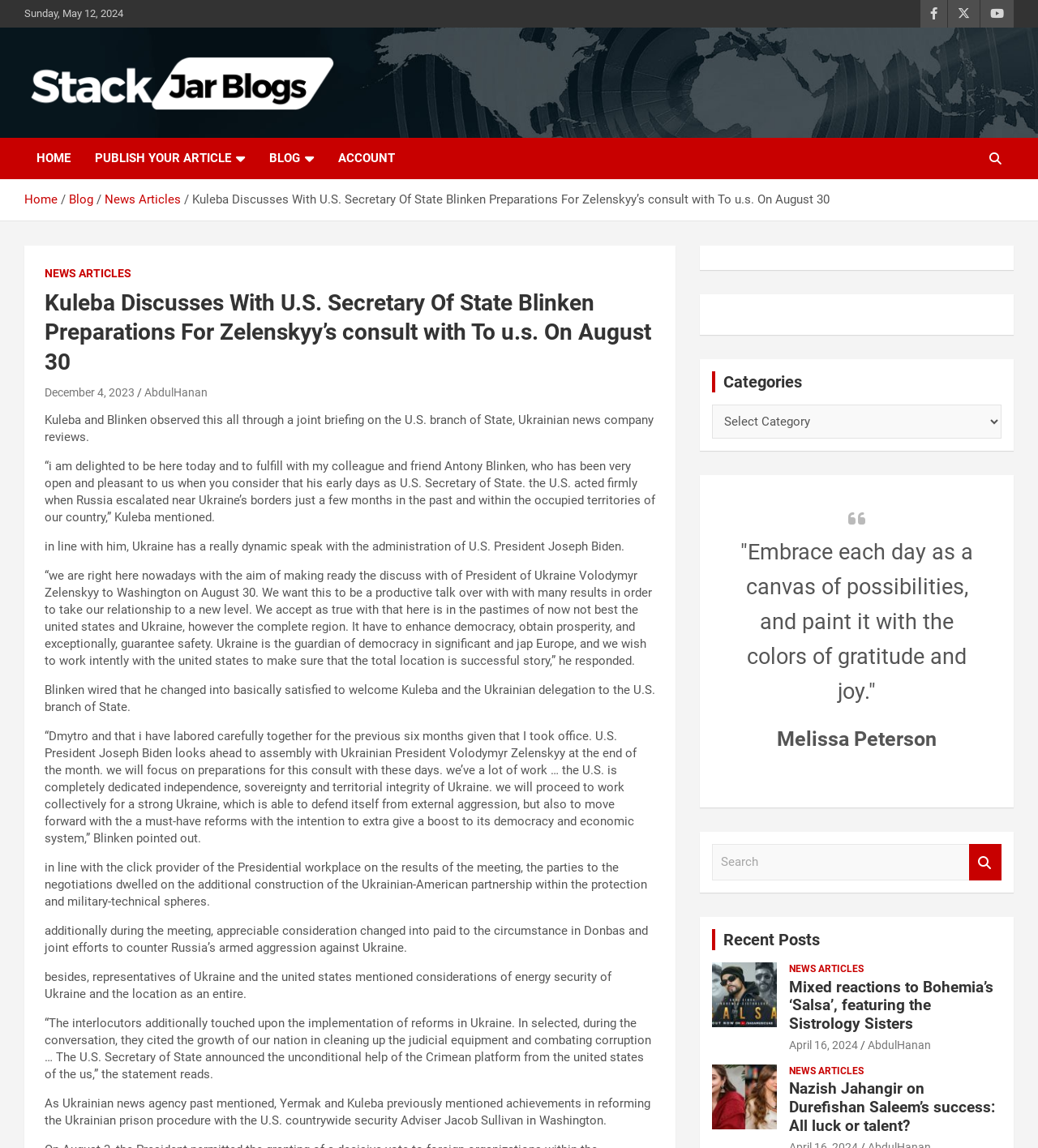Give a one-word or short phrase answer to the question: 
What is the category of the article?

News Articles